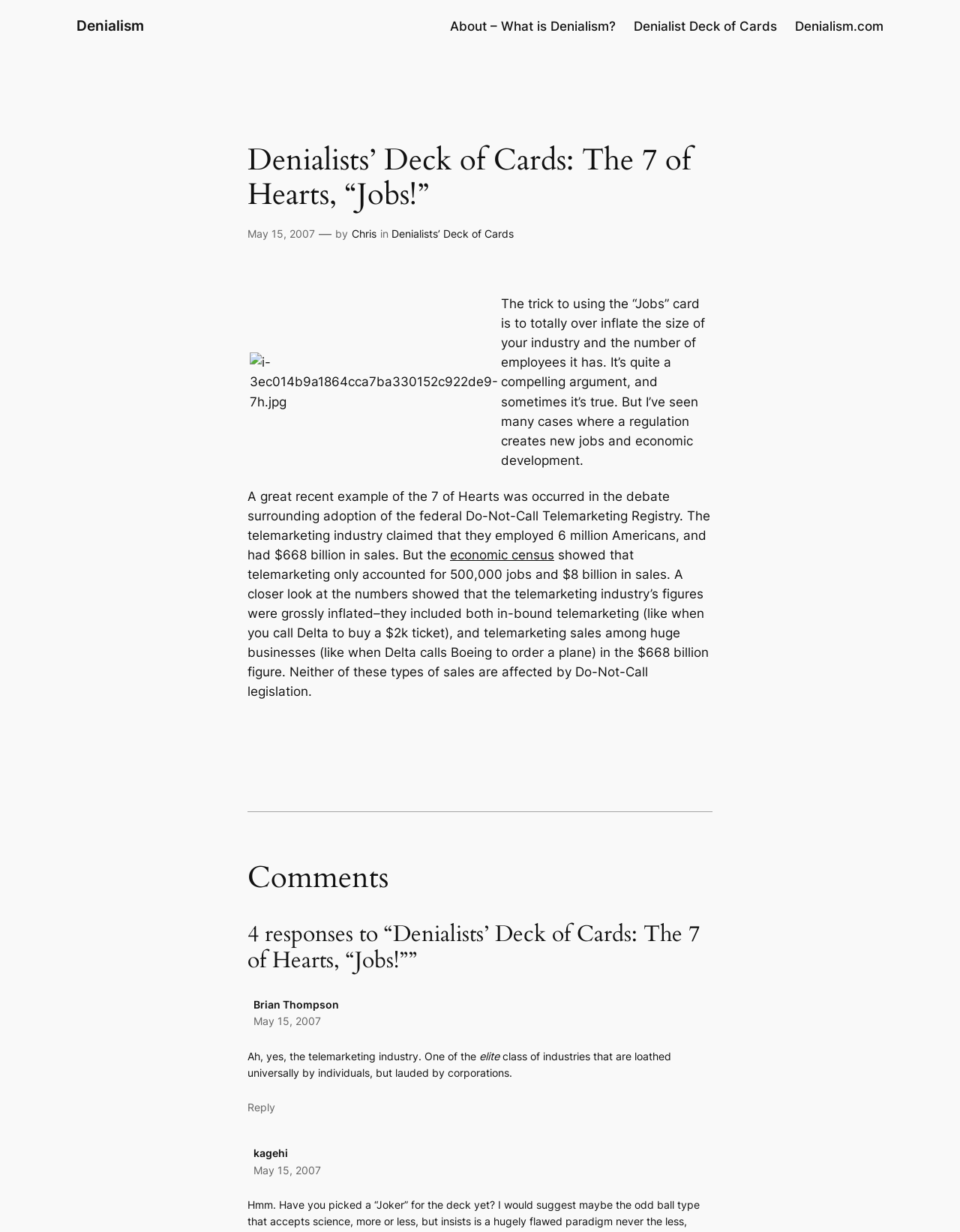Can you specify the bounding box coordinates of the area that needs to be clicked to fulfill the following instruction: "Reply to Brian Thompson's comment"?

[0.258, 0.894, 0.287, 0.904]